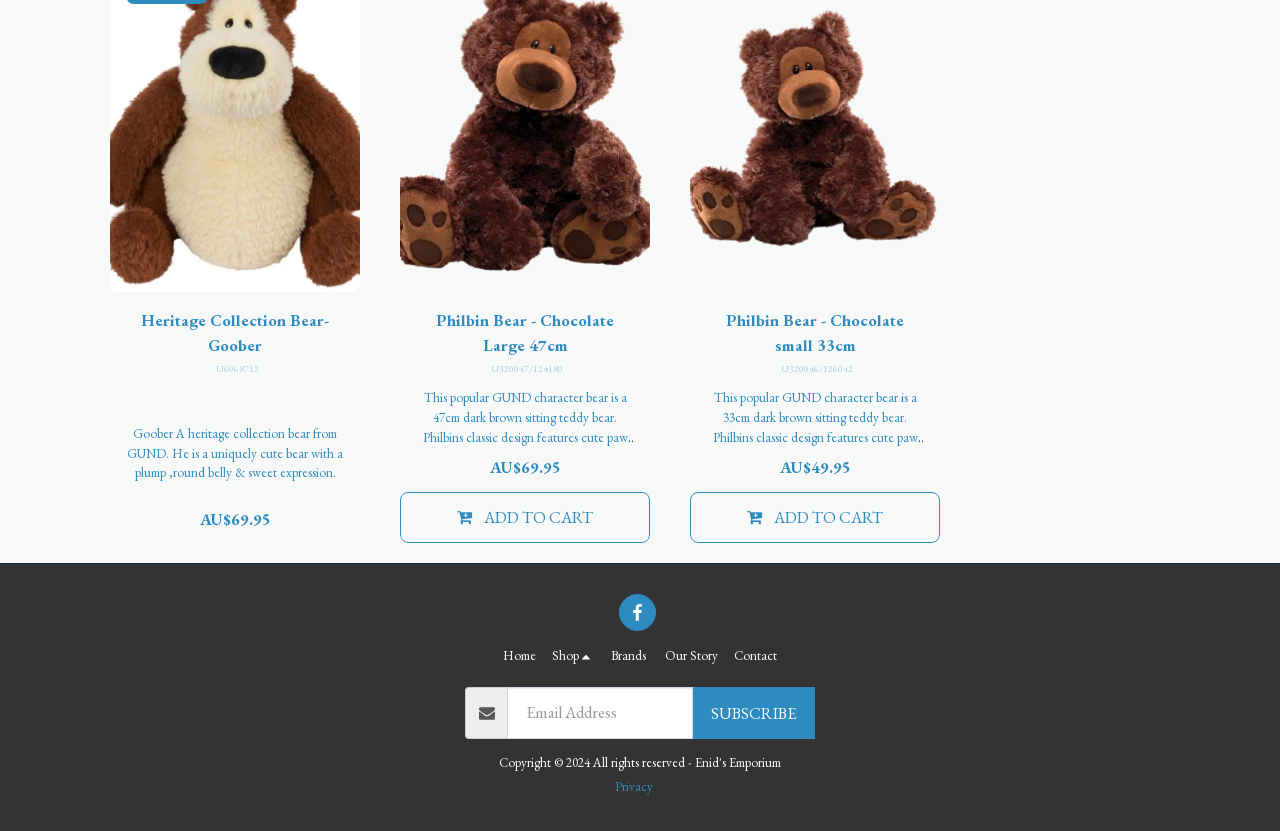Provide a short, one-word or phrase answer to the question below:
How can I add a product to my cart?

Click the ADD TO CART button